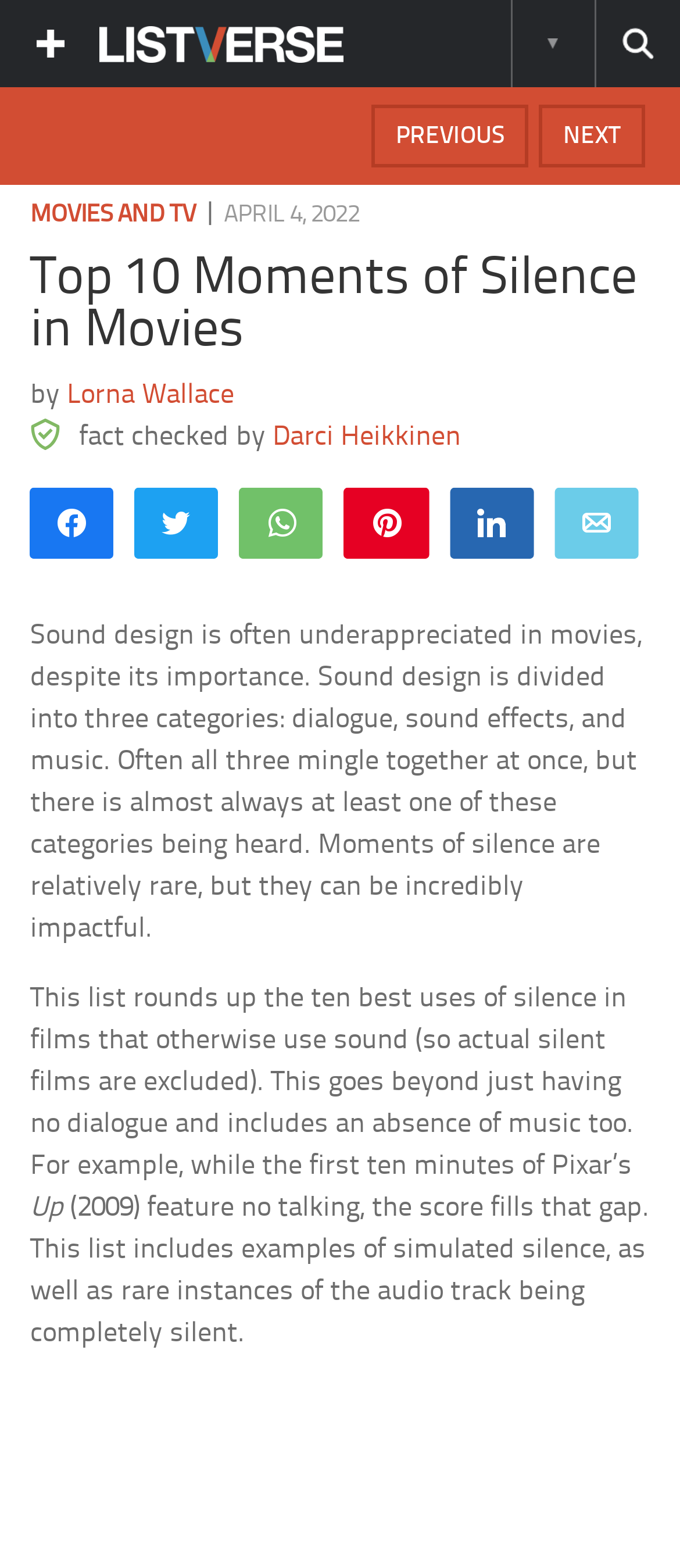Please identify the bounding box coordinates of the region to click in order to complete the given instruction: "Click the 'Enquire' link". The coordinates should be four float numbers between 0 and 1, i.e., [left, top, right, bottom].

None